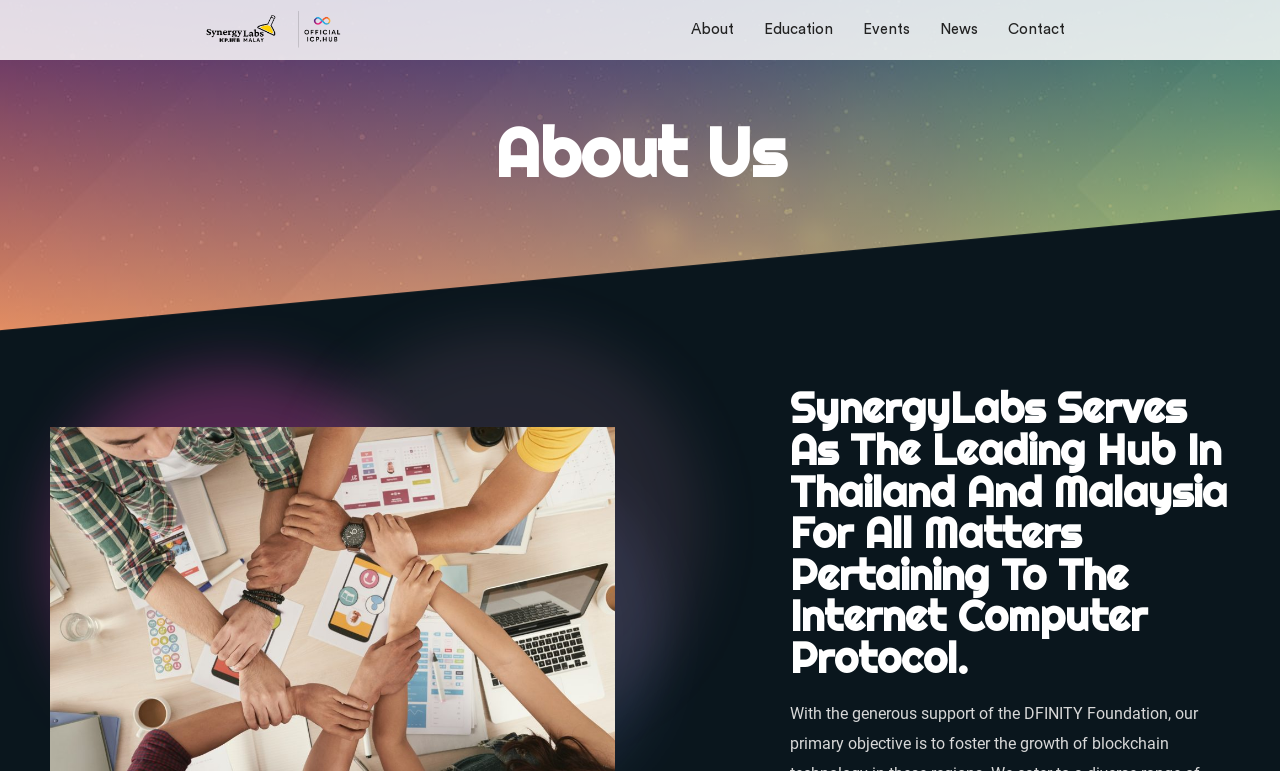From the element description: "News", extract the bounding box coordinates of the UI element. The coordinates should be expressed as four float numbers between 0 and 1, in the order [left, top, right, bottom].

[0.723, 0.014, 0.776, 0.064]